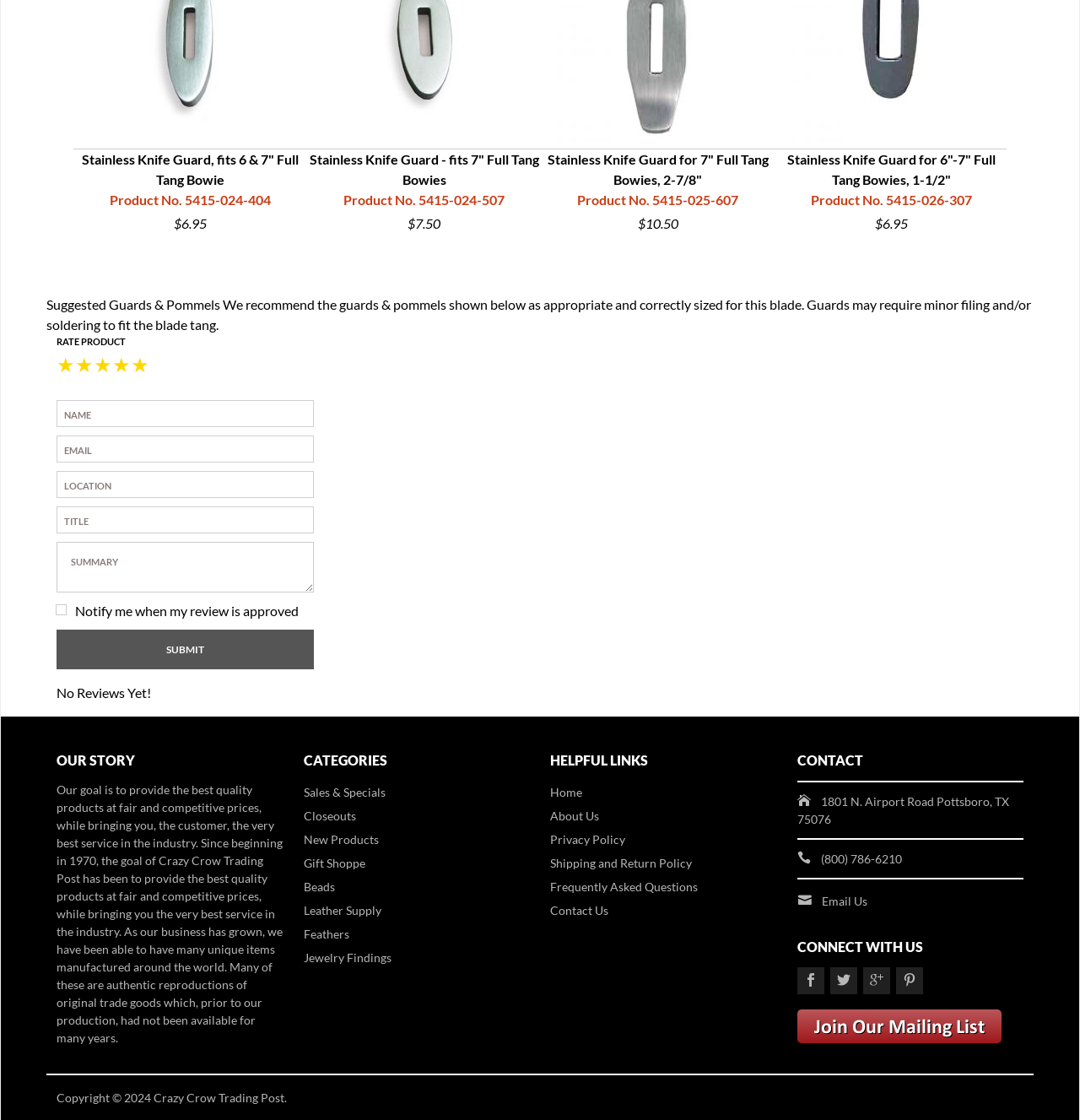Look at the image and give a detailed response to the following question: What is the recommended guard for this blade?

Based on the static text 'Suggested Guards & Pommels We recommend the guards & pommels shown below as appropriate and correctly sized for this blade.', it can be inferred that the recommended guard for this blade is the one shown below.